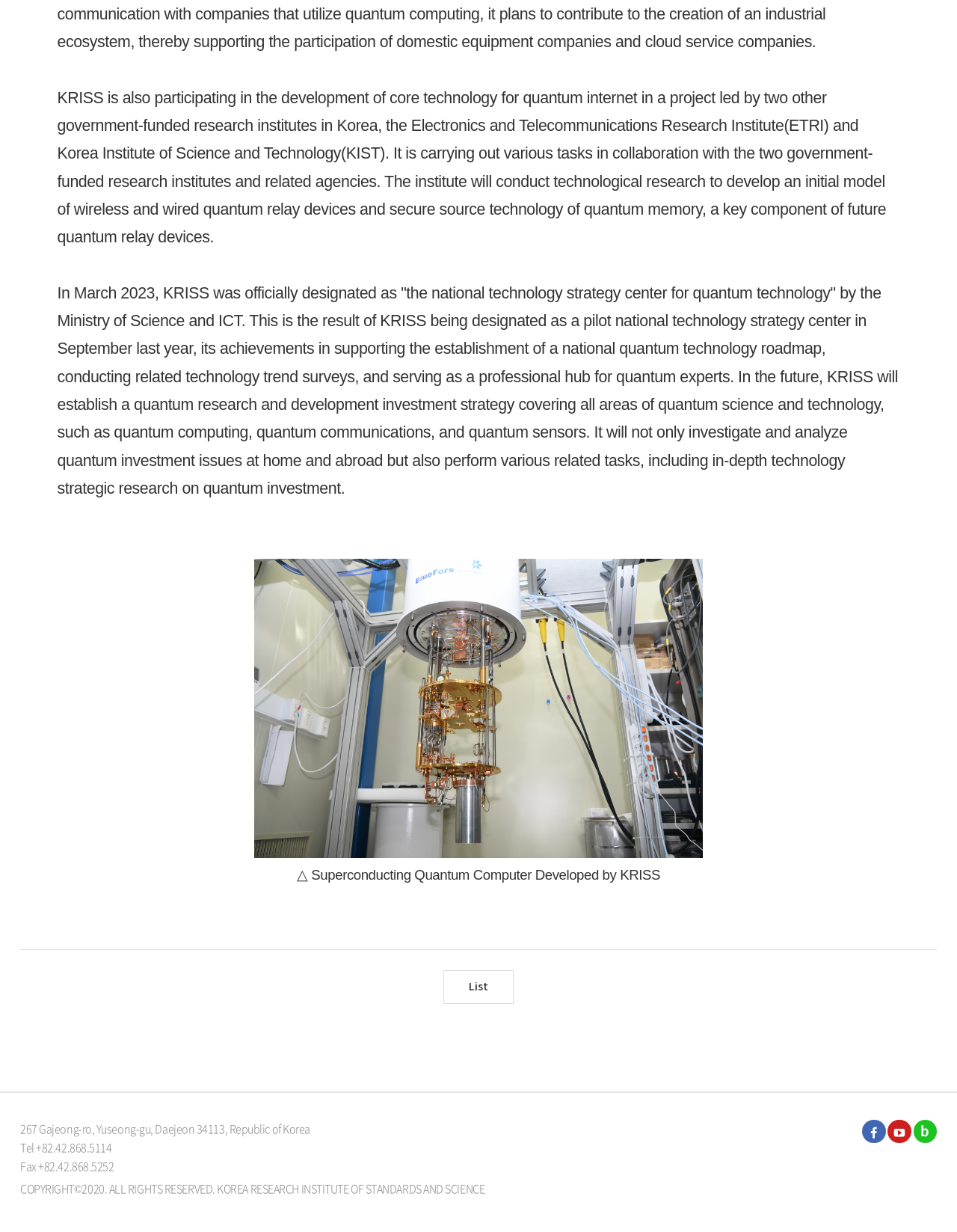Bounding box coordinates are specified in the format (top-left x, top-left y, bottom-right x, bottom-right y). All values are floating point numbers bounded between 0 and 1. Please provide the bounding box coordinate of the region this sentence describes: youtube

[0.928, 0.909, 0.952, 0.928]